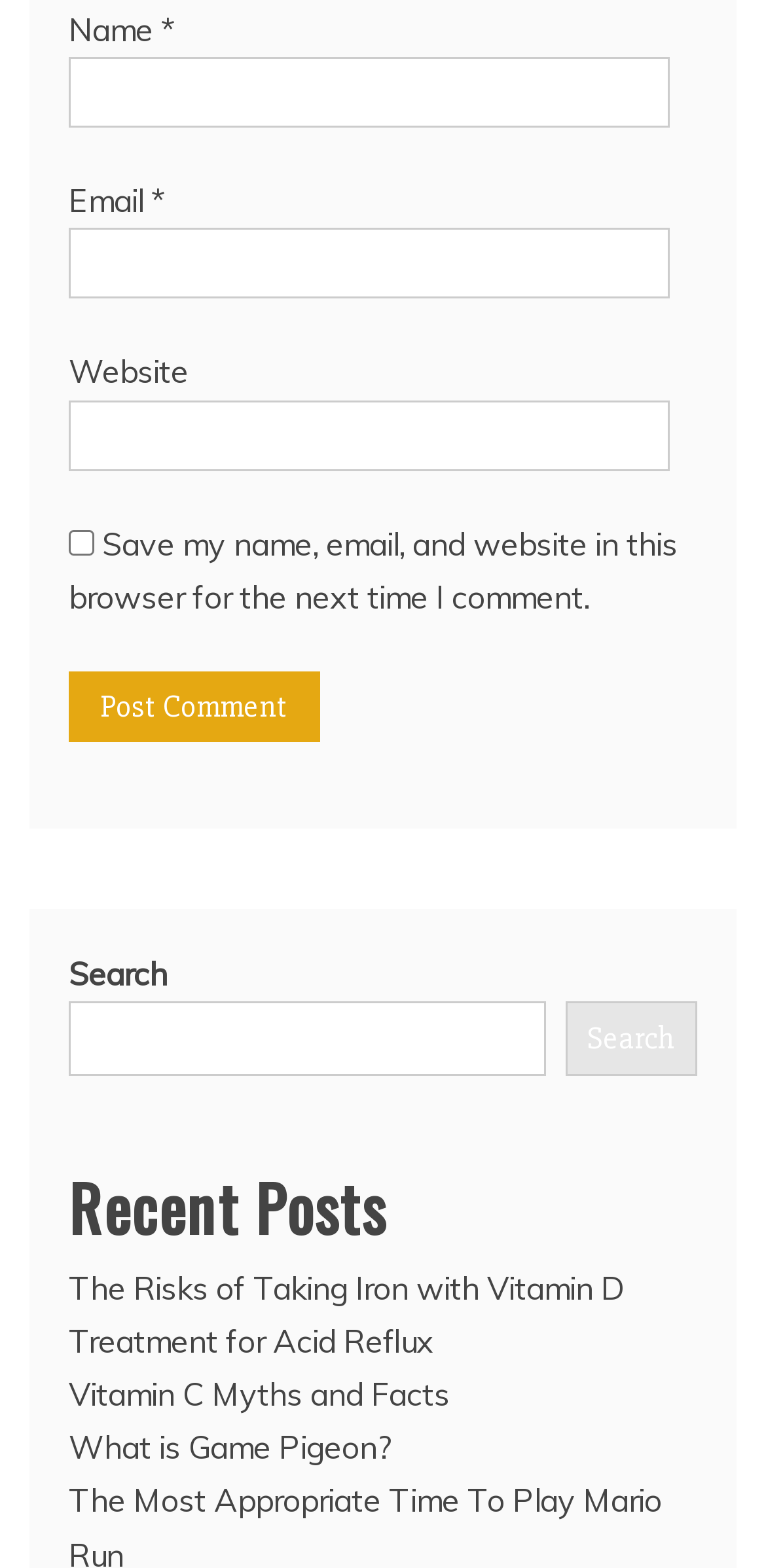Please reply with a single word or brief phrase to the question: 
What is required to post a comment?

Name and Email